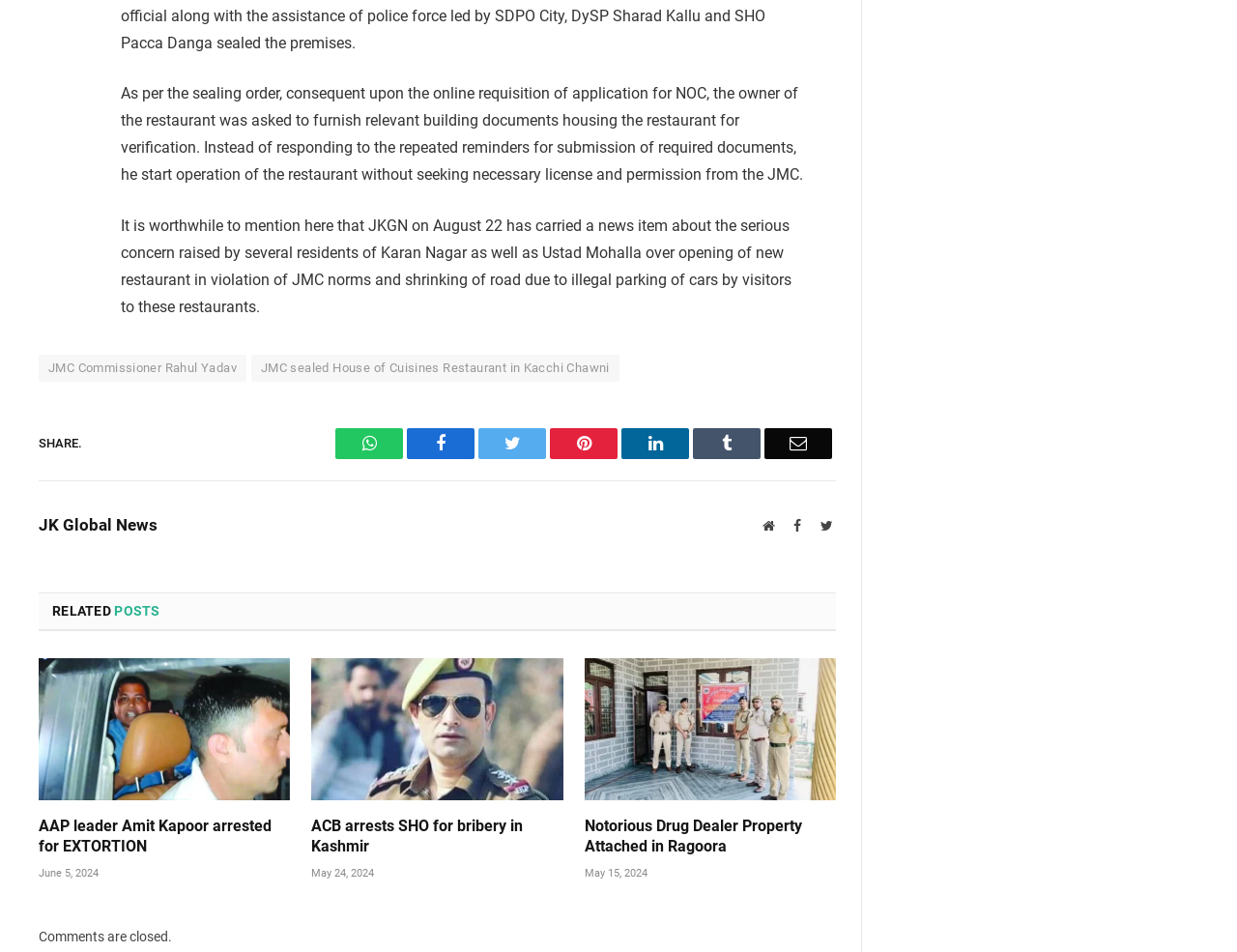Respond to the following question using a concise word or phrase: 
What is the topic of the related posts section?

News articles